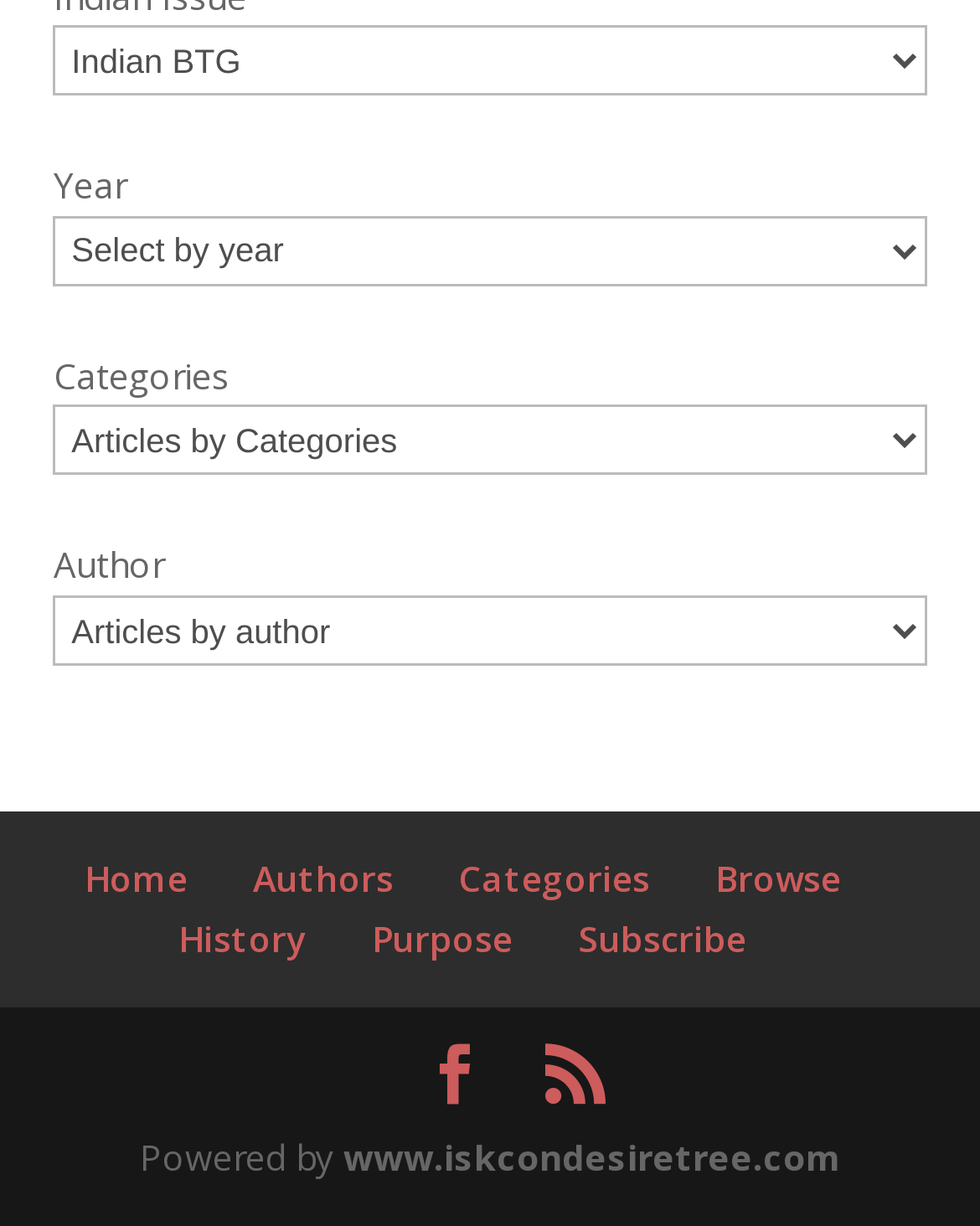Extract the bounding box for the UI element that matches this description: "Home".

[0.086, 0.697, 0.191, 0.736]